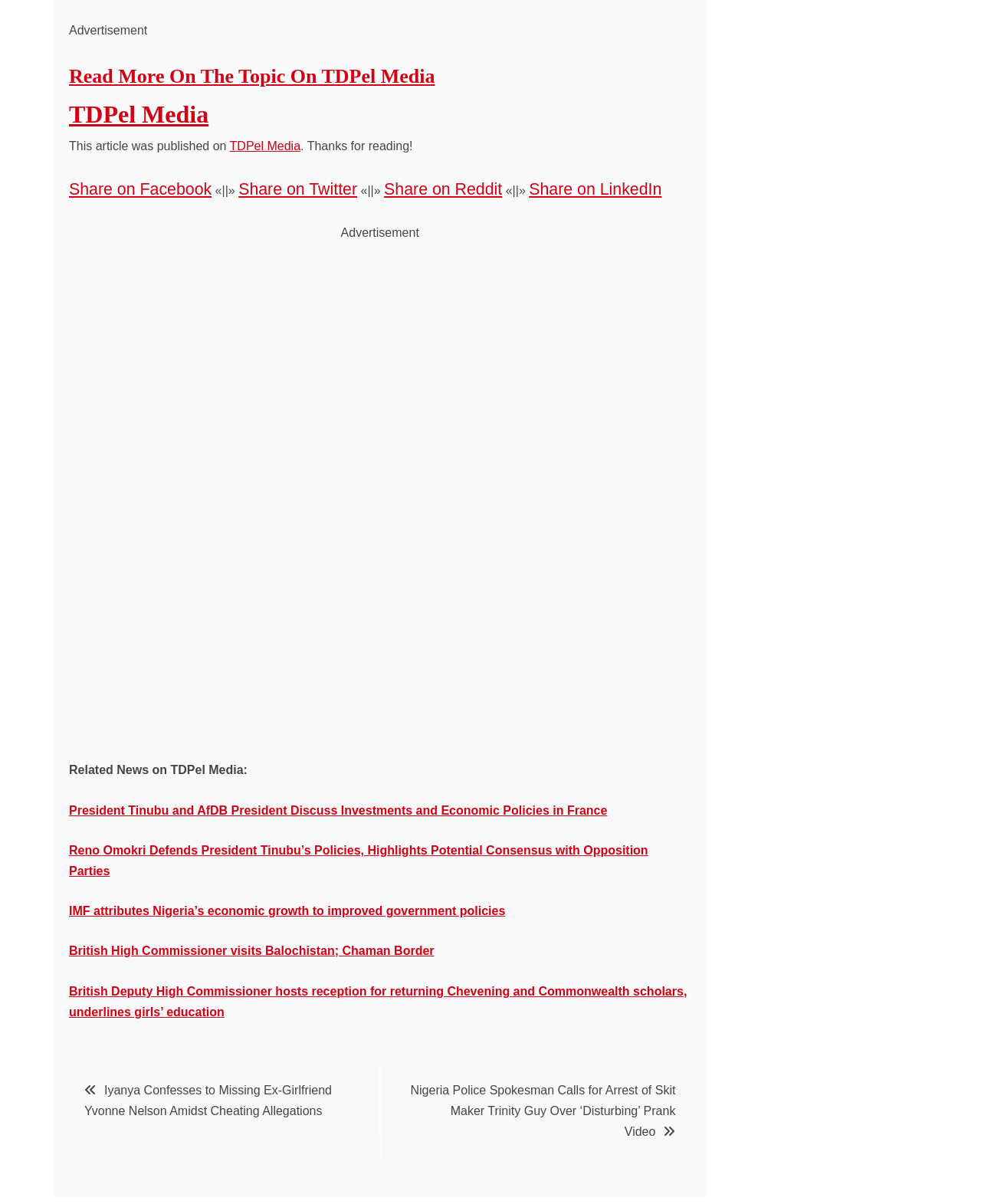Use a single word or phrase to answer the question:
What is the text of the last link in the related news section?

British Deputy High Commissioner hosts reception for returning Chevening and Commonwealth scholars, underlines girls’ education